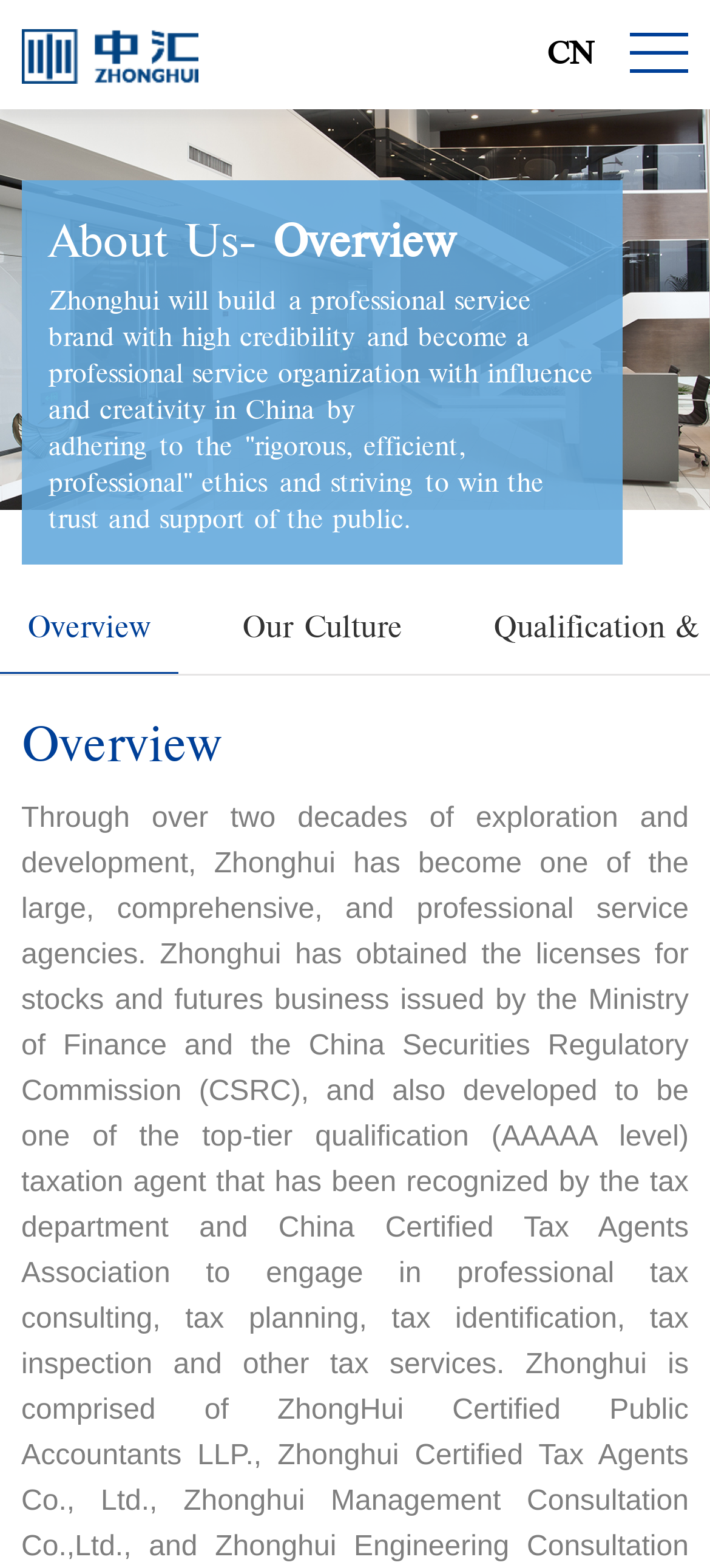How many links are there in the top section?
Please answer using one word or phrase, based on the screenshot.

2